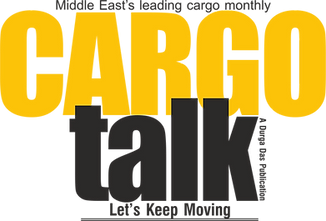Please provide a comprehensive response to the question below by analyzing the image: 
Who publishes the CARGO talk?

The publication 'CARGO talk' is published by Durga Das, which further establishes its authority in the industry.